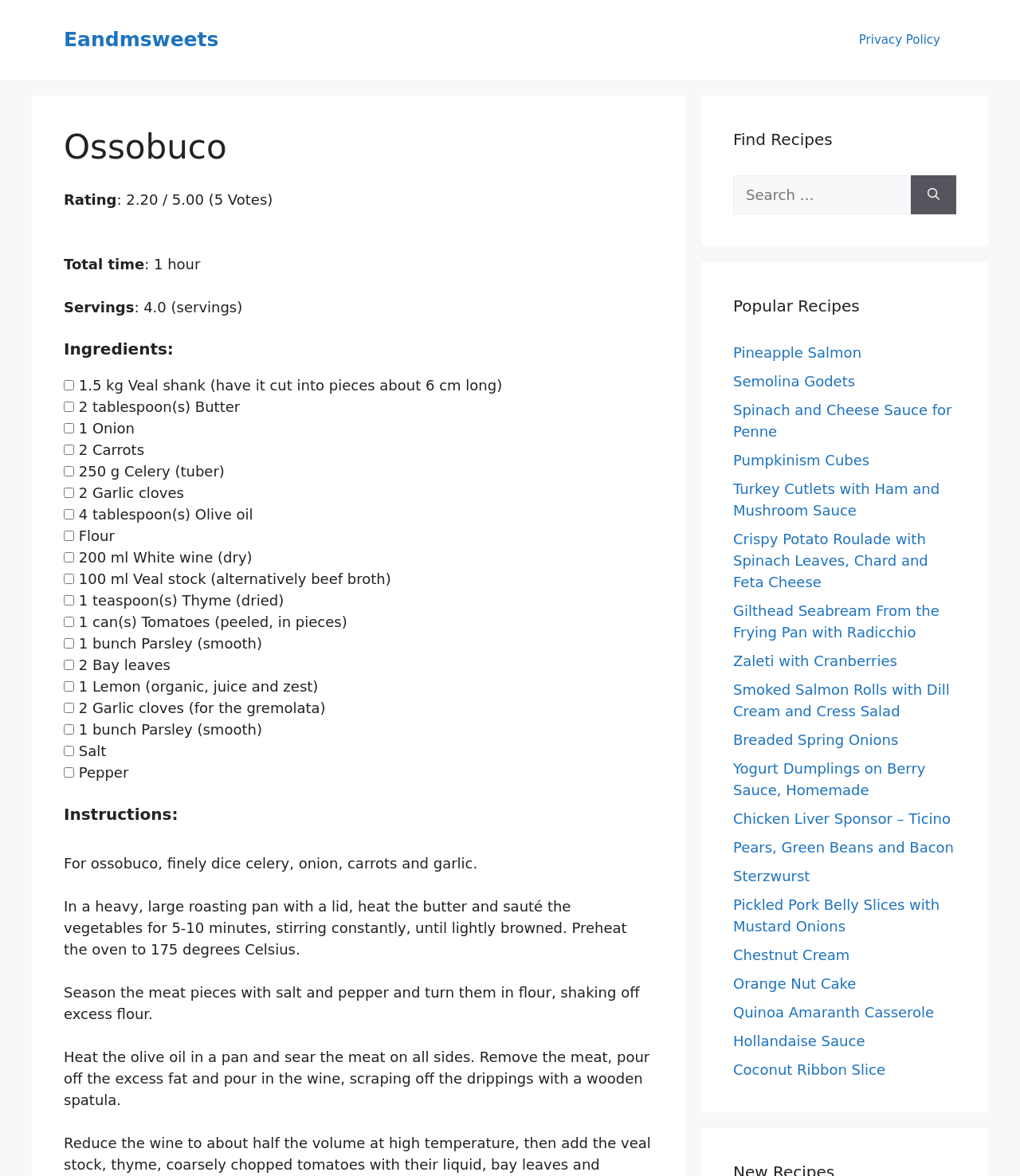Write a detailed summary of the webpage, including text, images, and layout.

This webpage is about a recipe for Ossobuco, a traditional Italian dish. At the top of the page, there is a banner with the site's name, "Eandmsweets", and a navigation menu with a link to the "Privacy Policy". Below the banner, there is a heading that reads "Ossobuco" and a rating system with 2.20 out of 5.00 stars based on 5 votes. 

To the right of the rating system, there are details about the recipe, including the total time required, which is 1 hour, and the number of servings, which is 4.0. 

Below the recipe details, there is a list of ingredients, each with a checkbox next to it. The ingredients include veal shank, butter, onion, carrots, celery, garlic, olive oil, flour, white wine, veal stock, thyme, tomatoes, parsley, bay leaves, lemon, salt, and pepper. 

Following the ingredients list, there are instructions on how to prepare the dish. The instructions are divided into several paragraphs, each describing a step in the cooking process. The steps include dicing the vegetables, heating the butter and sautéing the vegetables, seasoning the meat, searing the meat, and cooking the dish in the oven.

On the right side of the page, there are two sections. The top section is titled "Find Recipes" and has a search box and a search button. The bottom section is titled "Popular Recipes" and lists 20 links to other recipes, including "Pineapple Salmon", "Semolina Godets", and "Crispy Potato Roulade with Spinach Leaves, Chard and Feta Cheese".